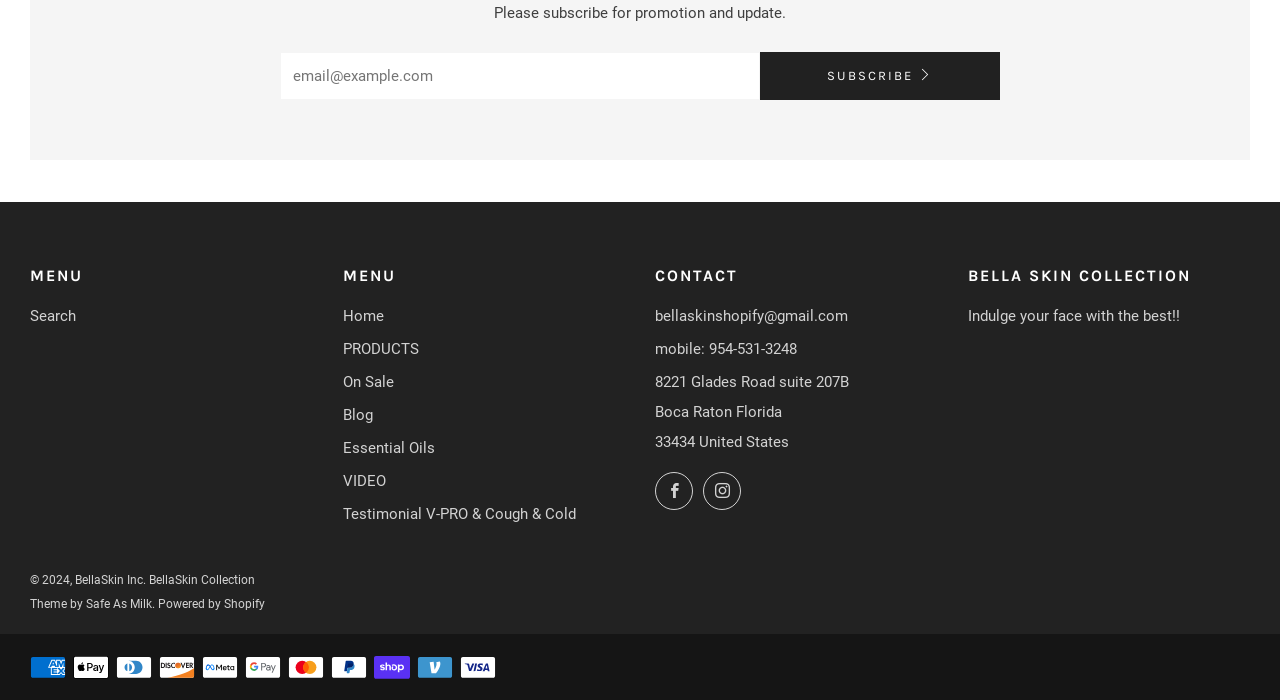Using the element description: "Search", determine the bounding box coordinates for the specified UI element. The coordinates should be four float numbers between 0 and 1, [left, top, right, bottom].

[0.023, 0.438, 0.059, 0.464]